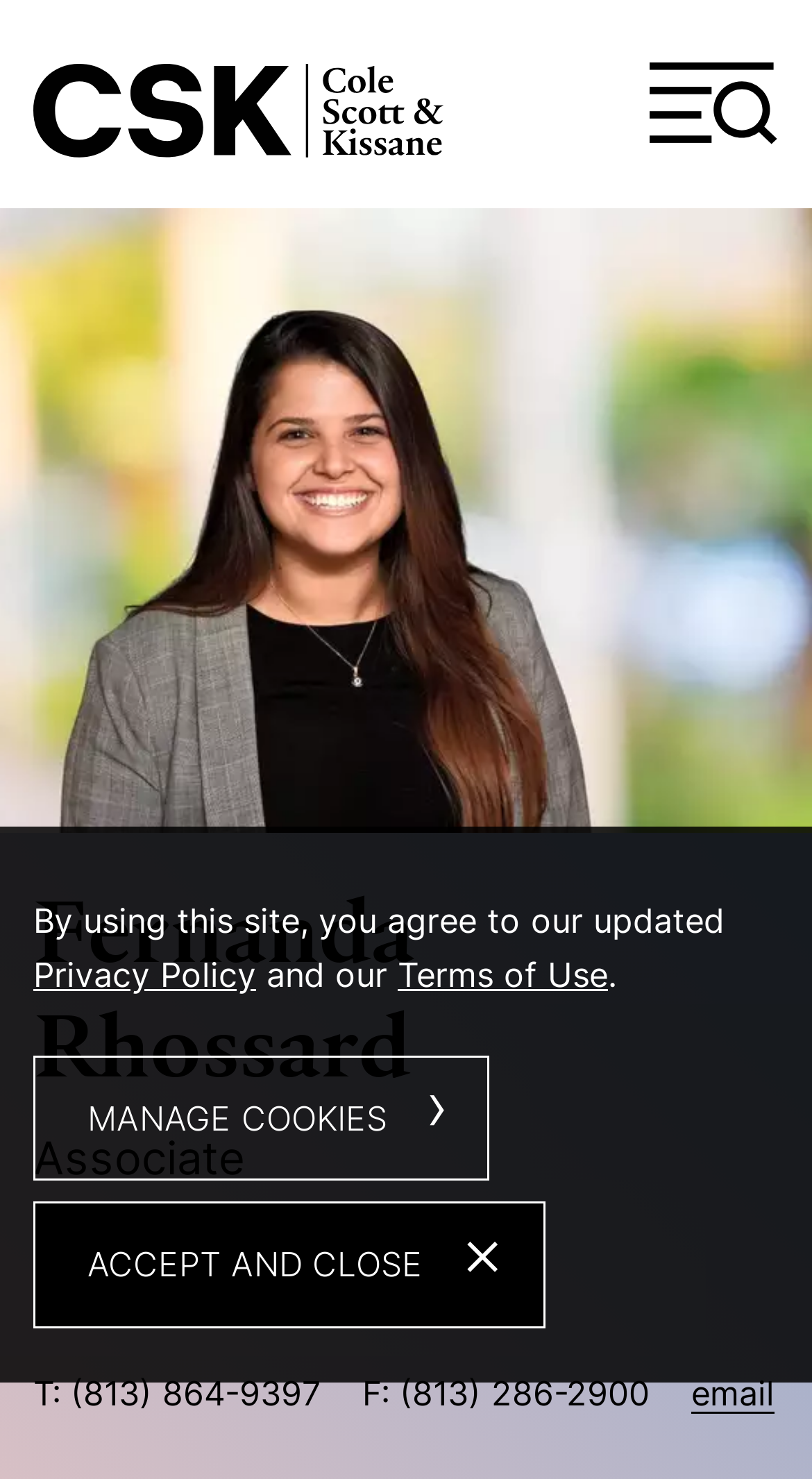Pinpoint the bounding box coordinates of the area that must be clicked to complete this instruction: "Click the Cole, Scott & Kissane, P.A. link".

[0.041, 0.037, 0.649, 0.114]